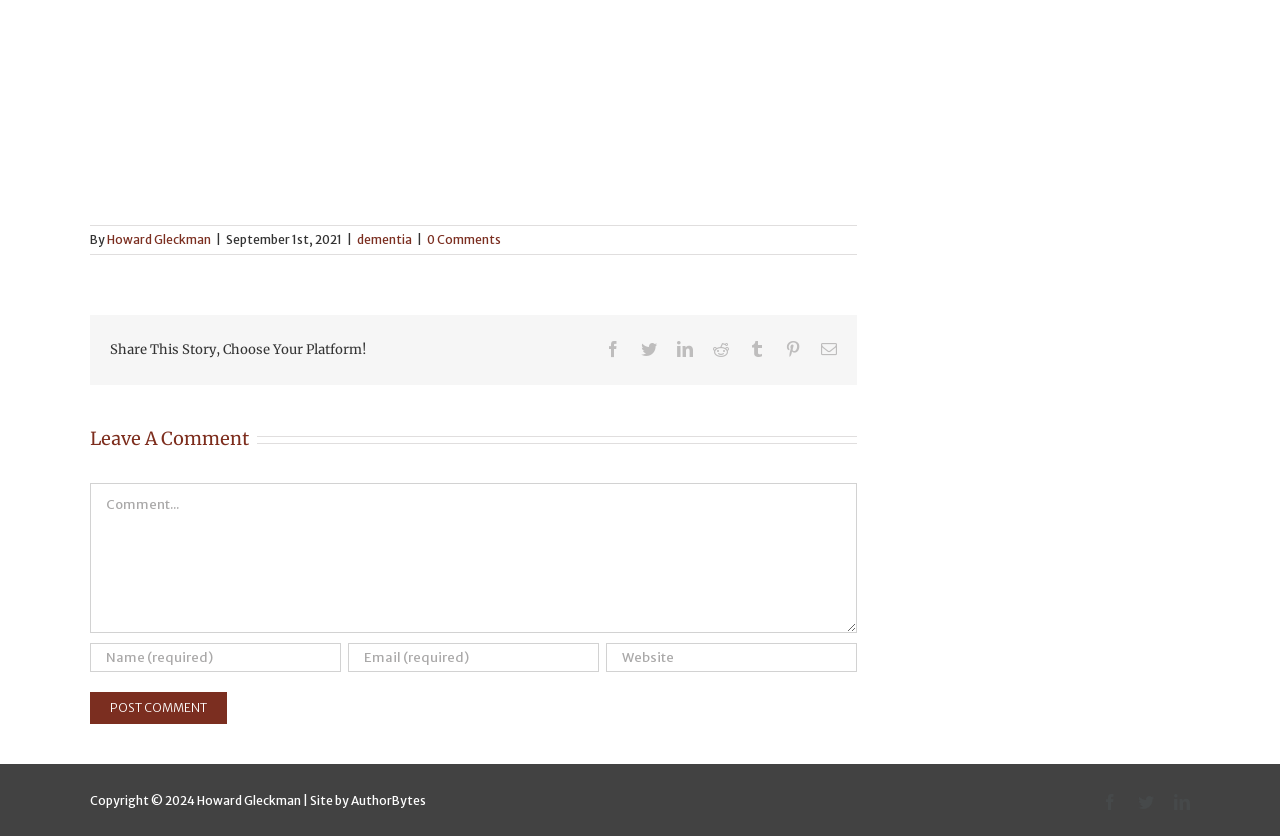What is required to leave a comment?
Please use the image to provide an in-depth answer to the question.

The webpage has a comment section that requires users to fill in their Name and Email, which are marked as required fields, in order to leave a comment.